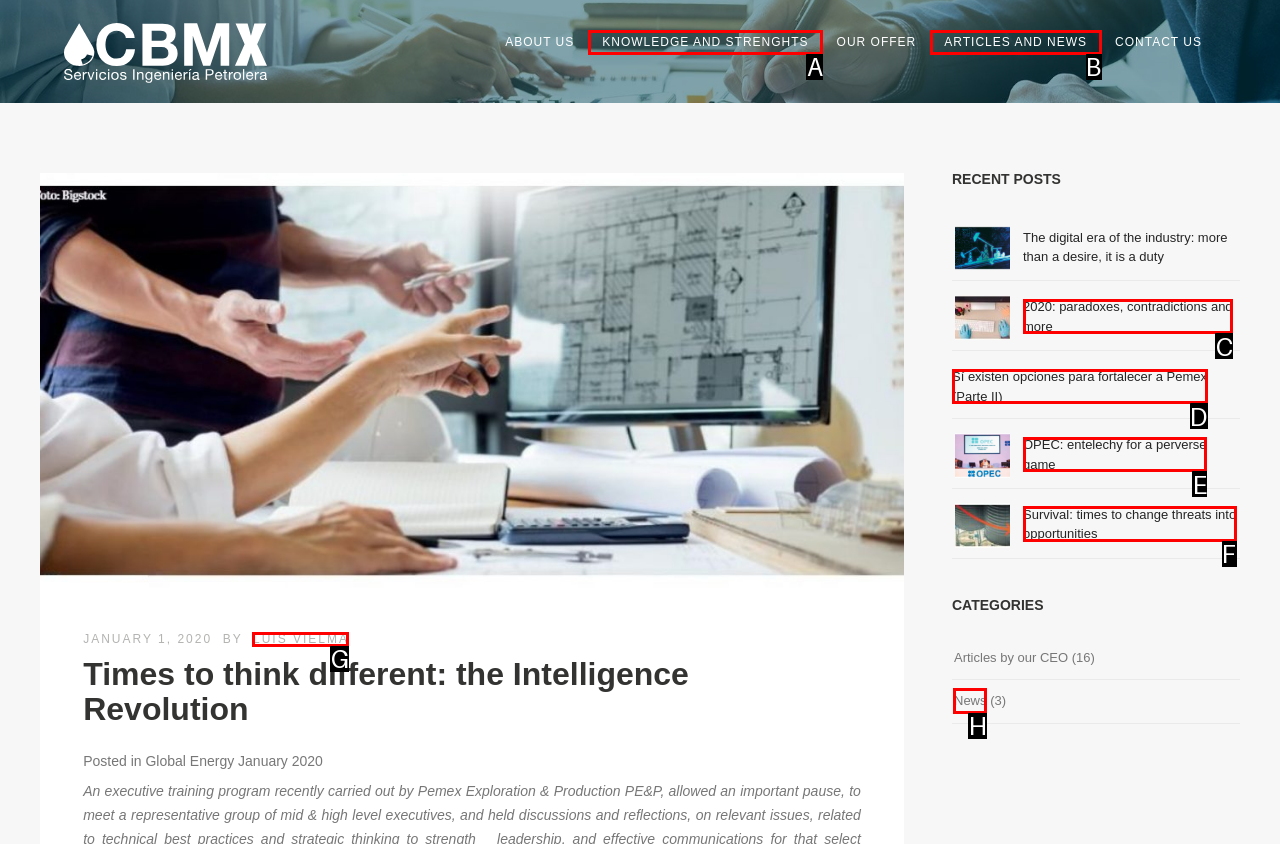Which lettered option should be clicked to perform the following task: Check the news category
Respond with the letter of the appropriate option.

H